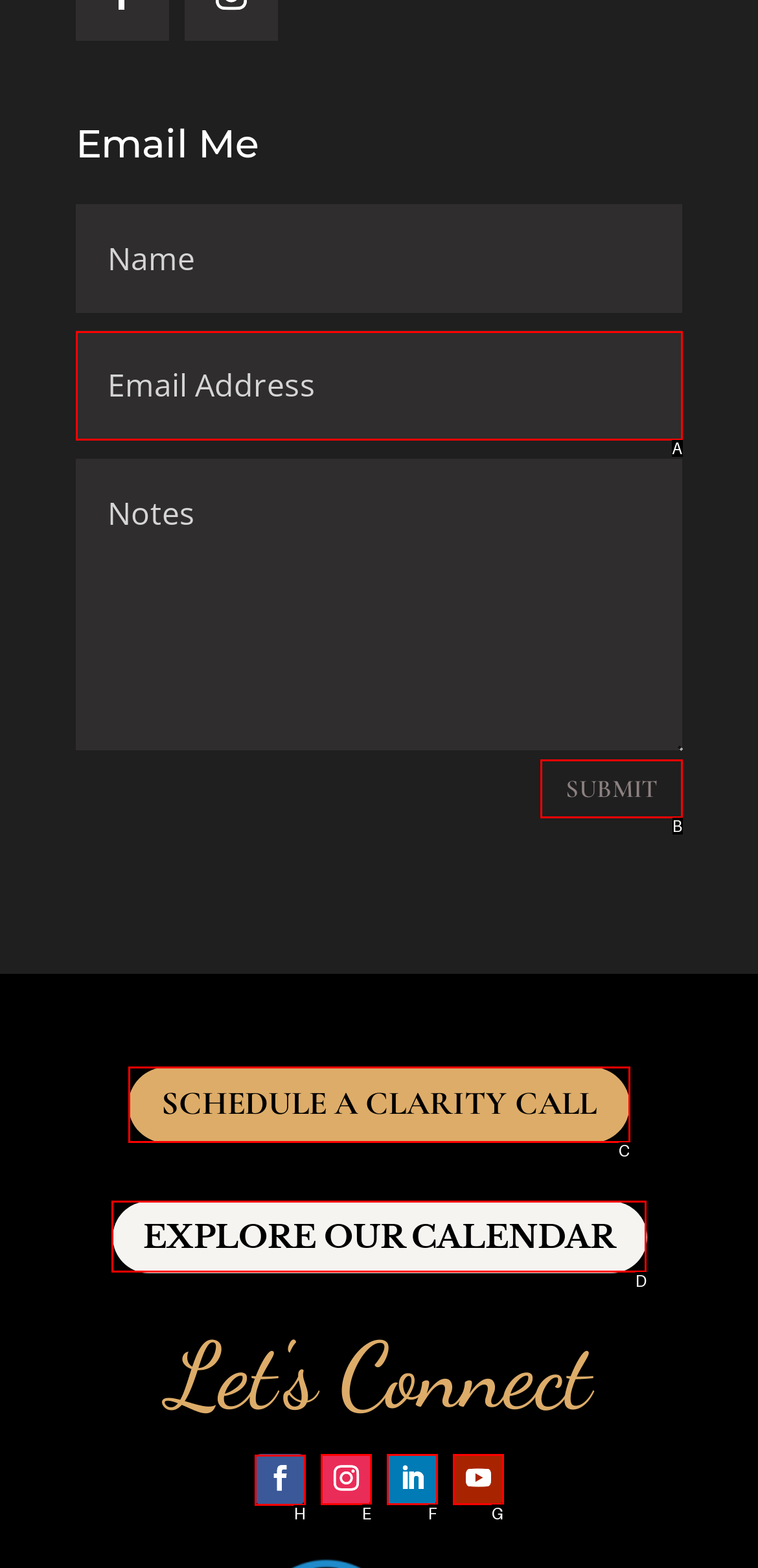Pick the HTML element that should be clicked to execute the task: Click Facebook link
Respond with the letter corresponding to the correct choice.

H